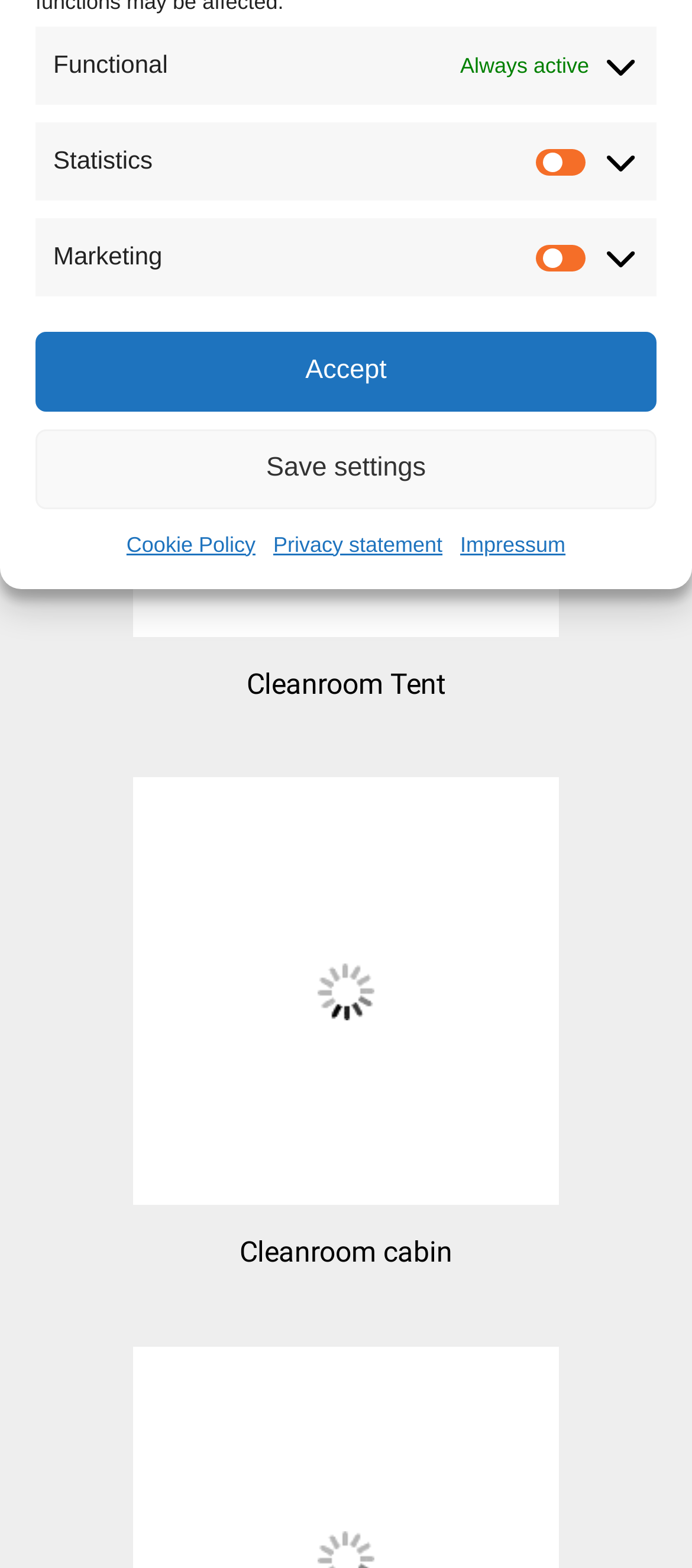Find the bounding box coordinates for the HTML element described as: "HinduGoogle". The coordinates should consist of four float values between 0 and 1, i.e., [left, top, right, bottom].

None